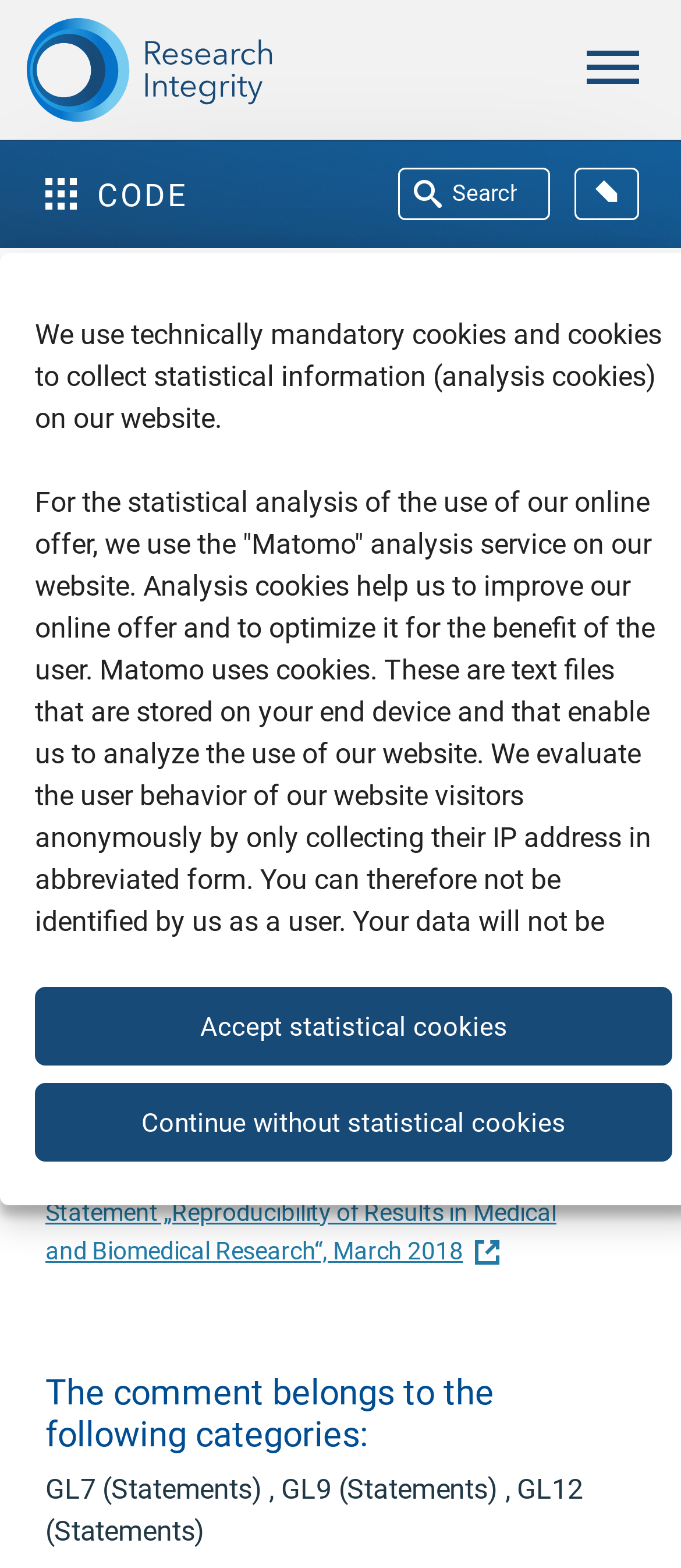Identify the main heading from the webpage and provide its text content.

Reproducibility of research results in medicine and biomedicine